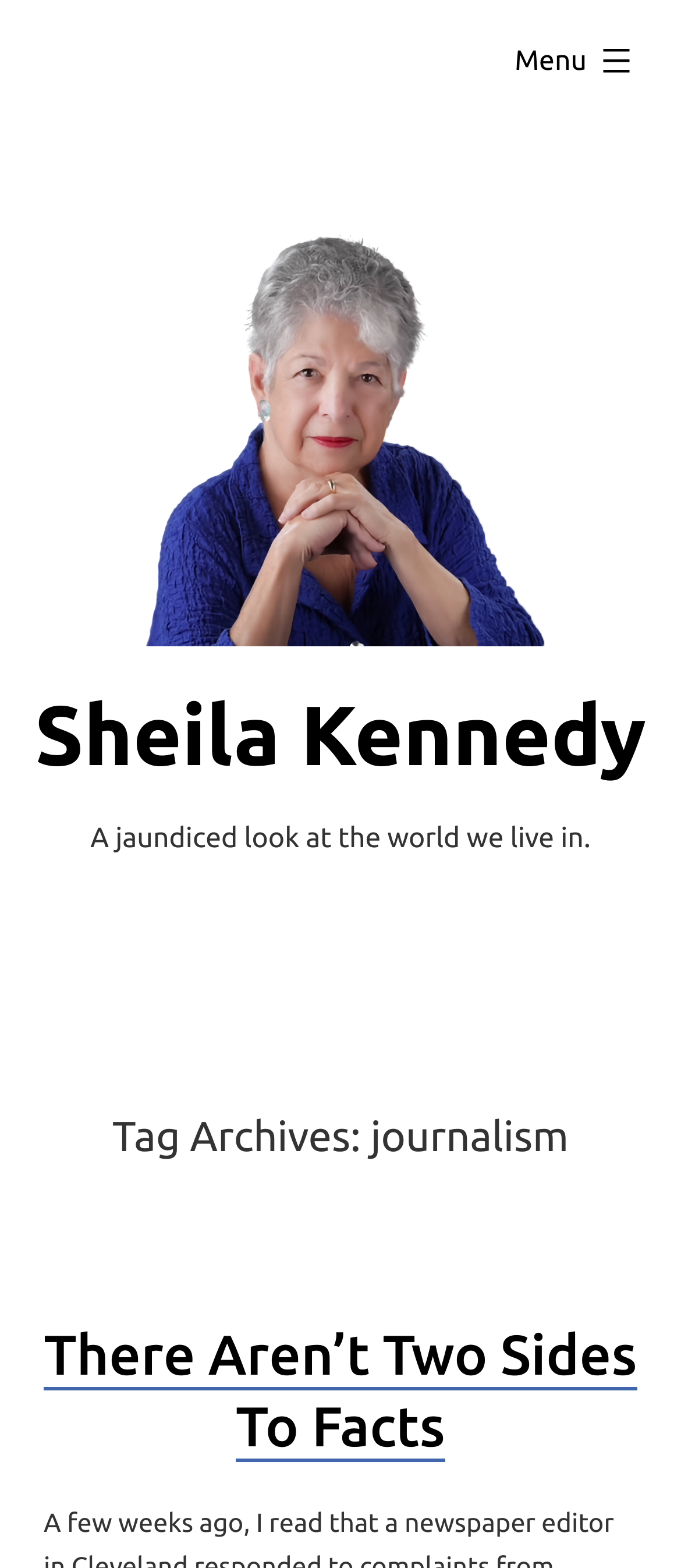What is the name of the author?
Refer to the image and give a detailed answer to the question.

The name of the author can be found in the top-left corner of the webpage, where there is a link with the text 'Sheila Kennedy' and an image with the same name.